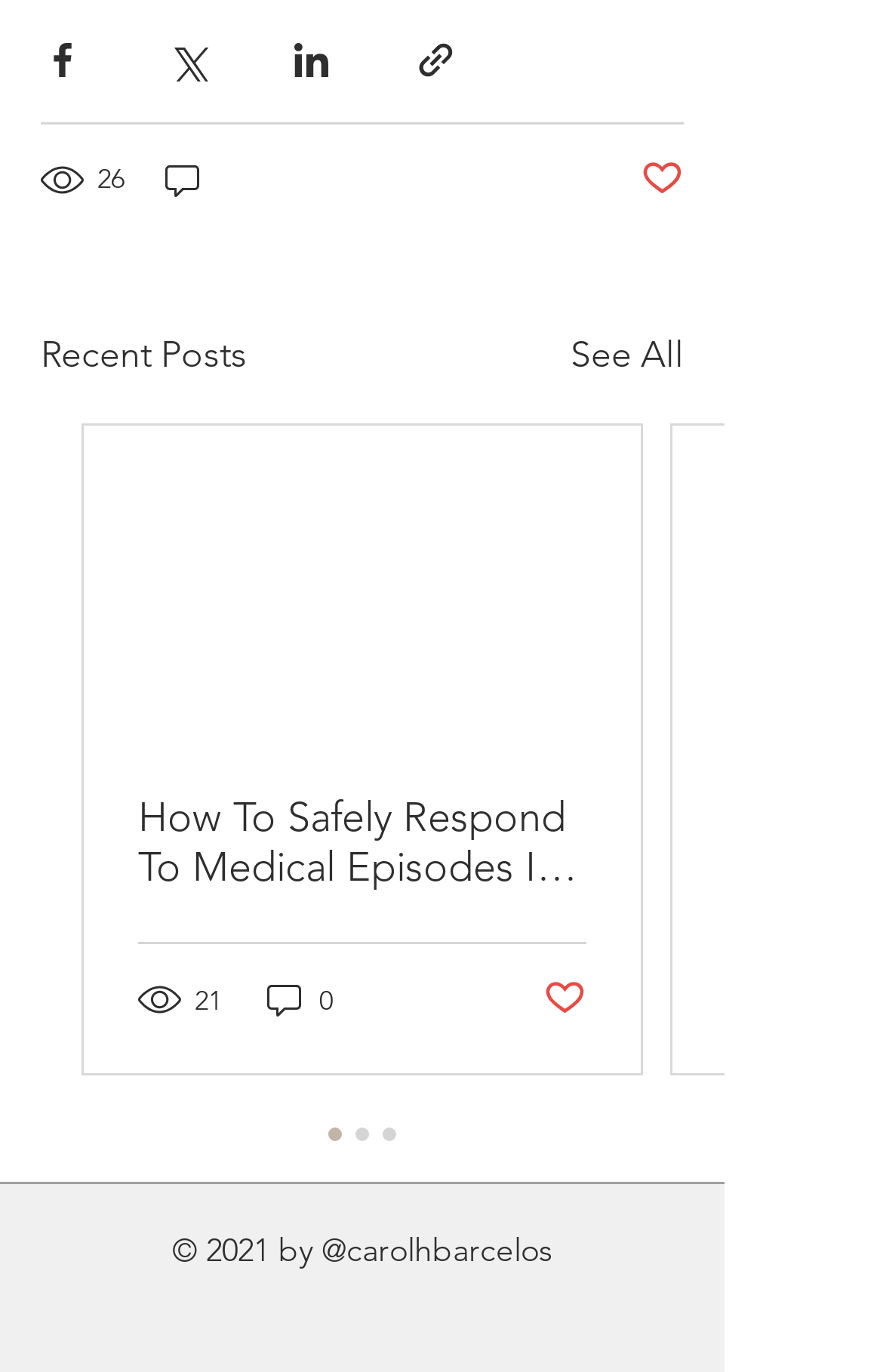Locate the bounding box coordinates of the clickable region to complete the following instruction: "View recent posts."

[0.046, 0.239, 0.279, 0.278]